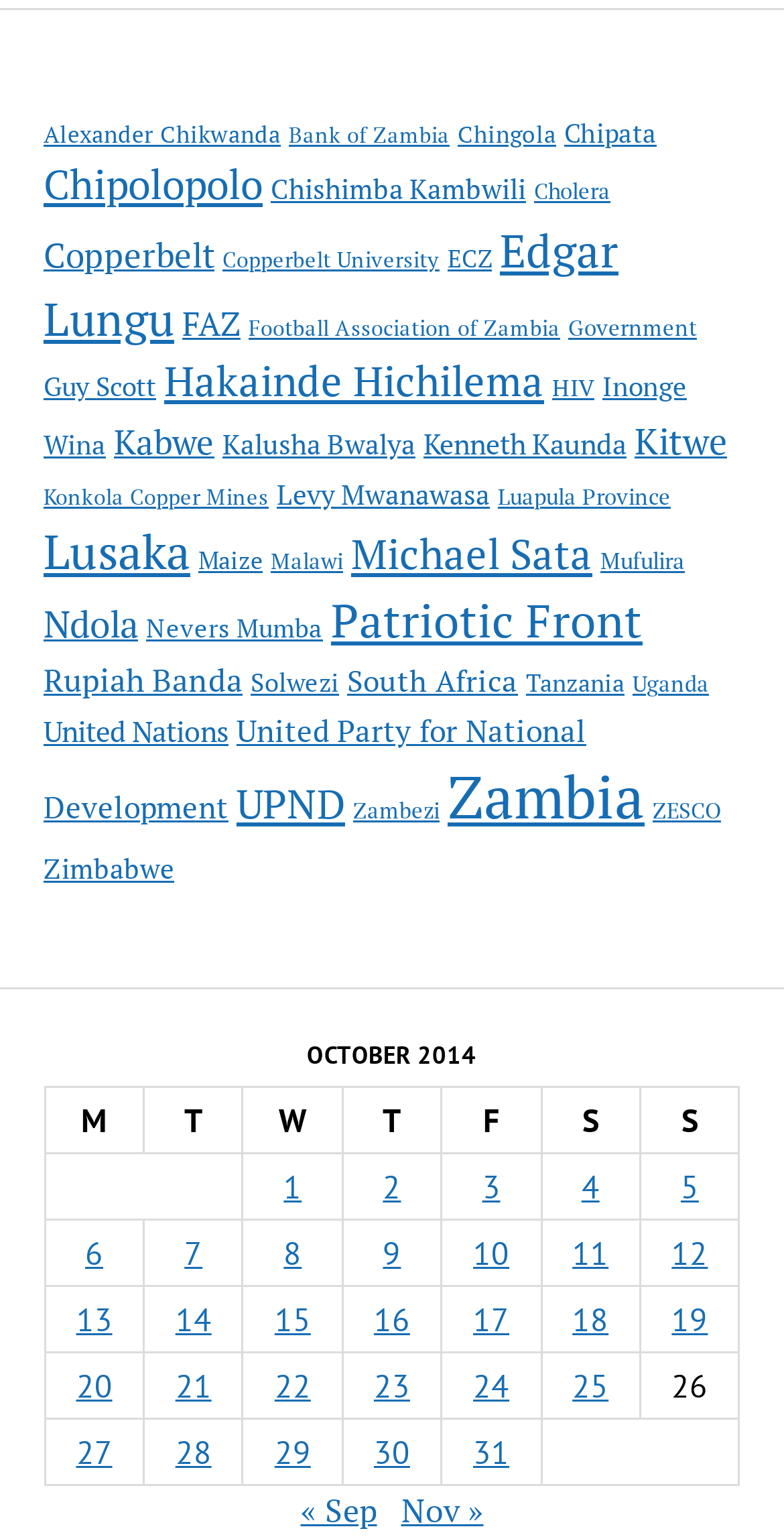How many rows are in the table?
From the image, provide a succinct answer in one word or a short phrase.

3